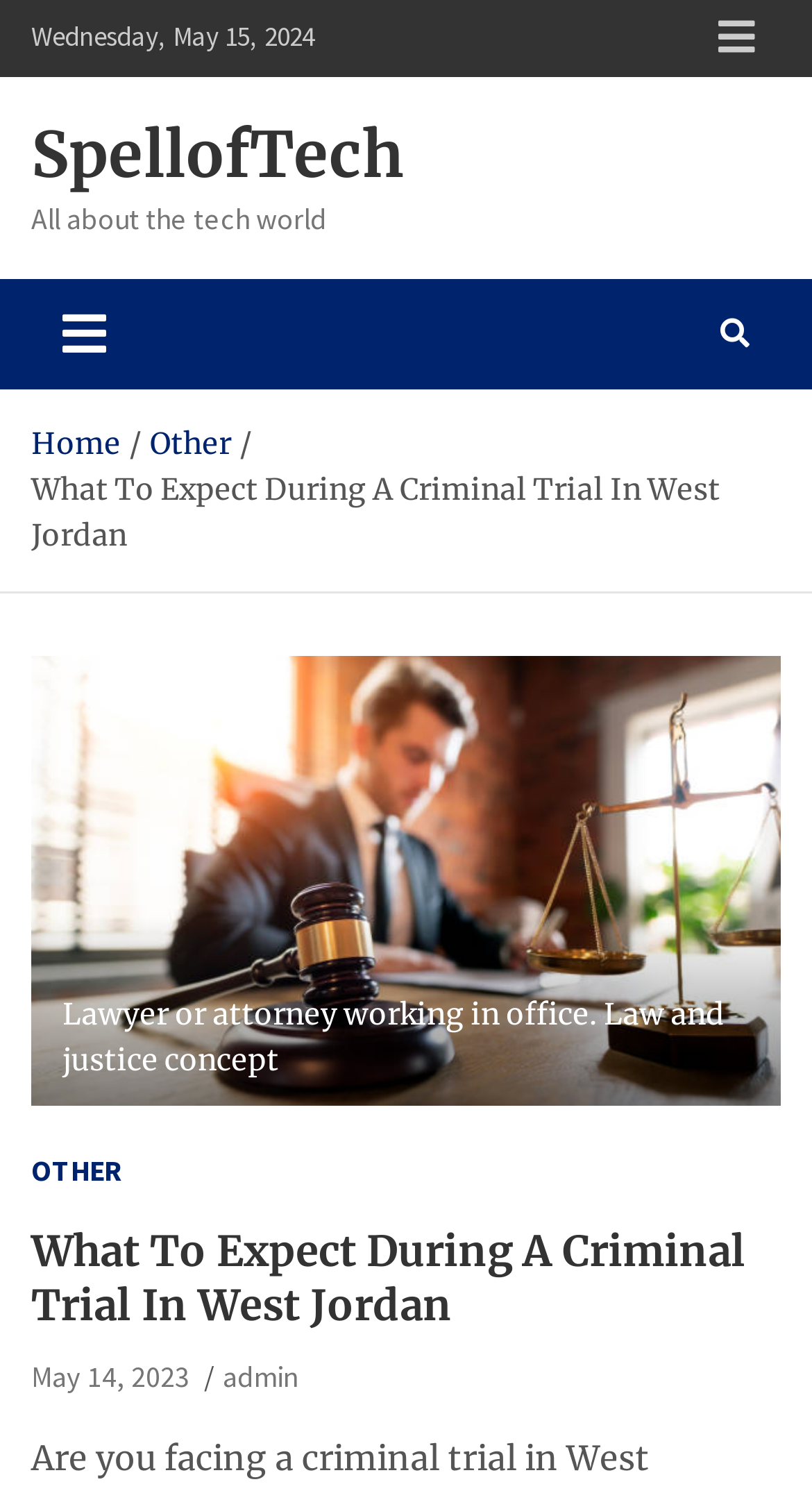Locate the bounding box of the user interface element based on this description: "Responsive Menu".

[0.854, 0.0, 0.962, 0.05]